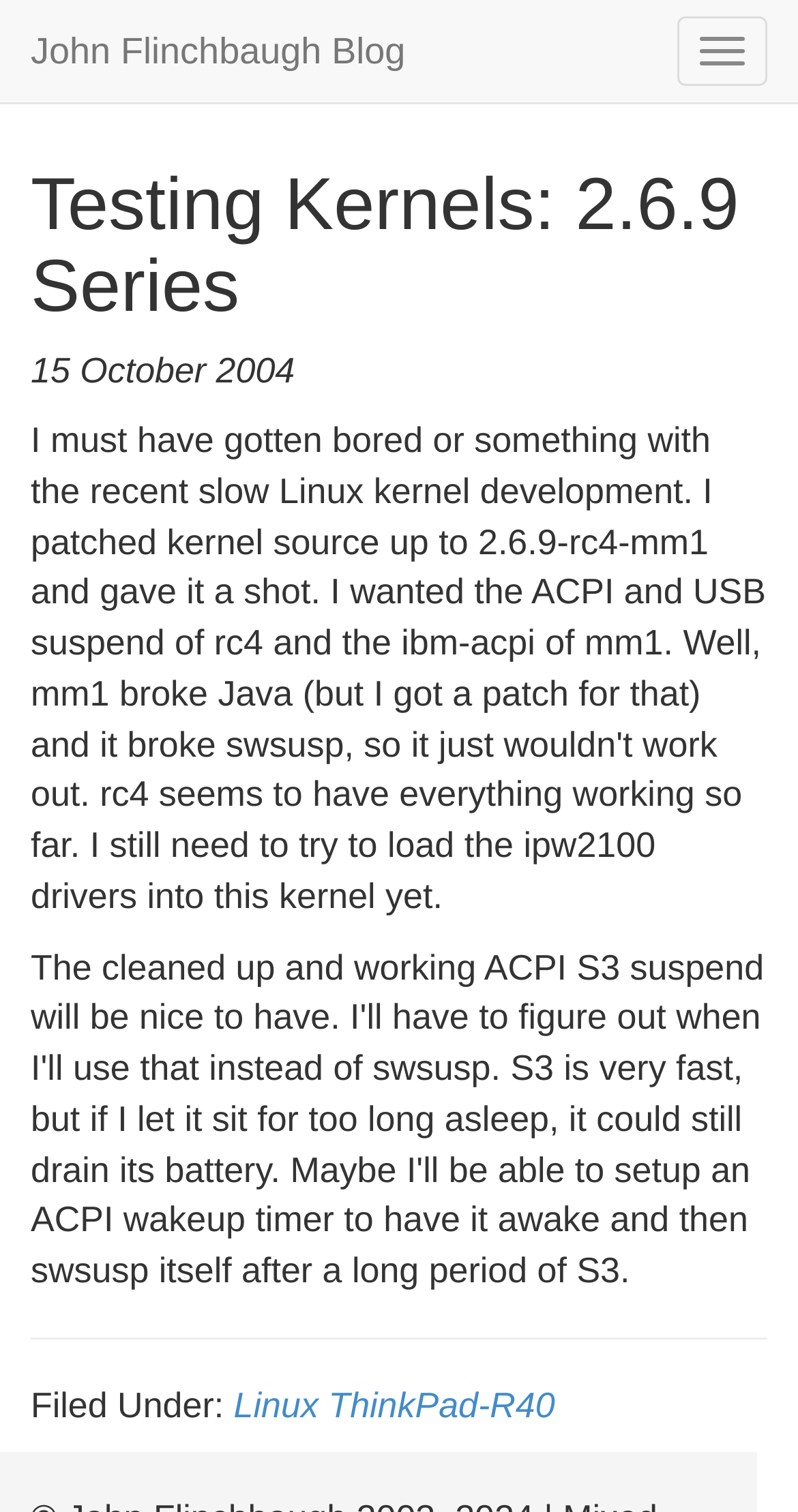Look at the image and give a detailed response to the following question: What is the purpose of the horizontal separator?

I found a horizontal separator element which is located near the bottom of the page. Its purpose is likely to separate the main content from the footer or other sections of the page.